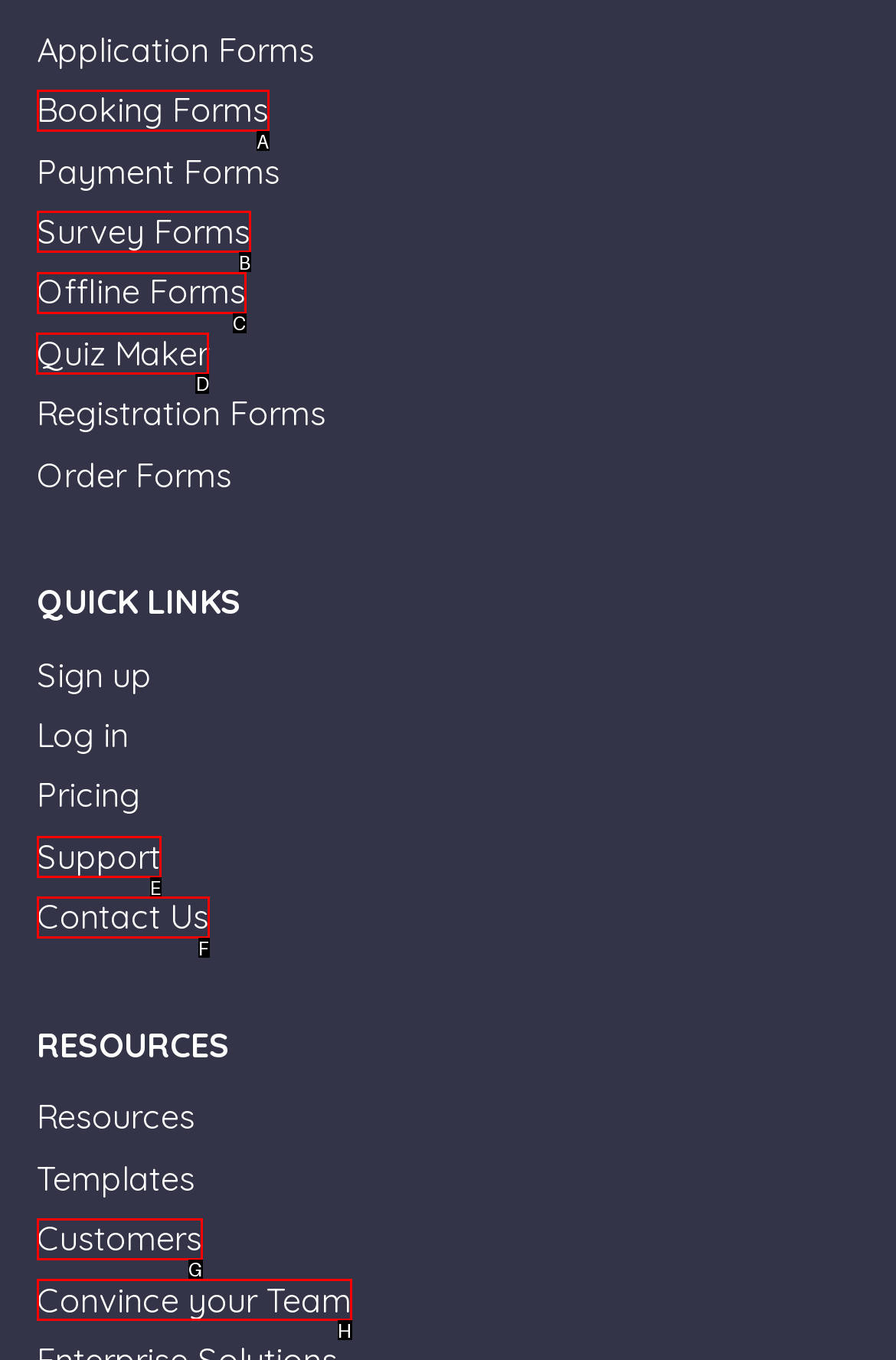Find the option you need to click to complete the following instruction: Create a quiz
Answer with the corresponding letter from the choices given directly.

D